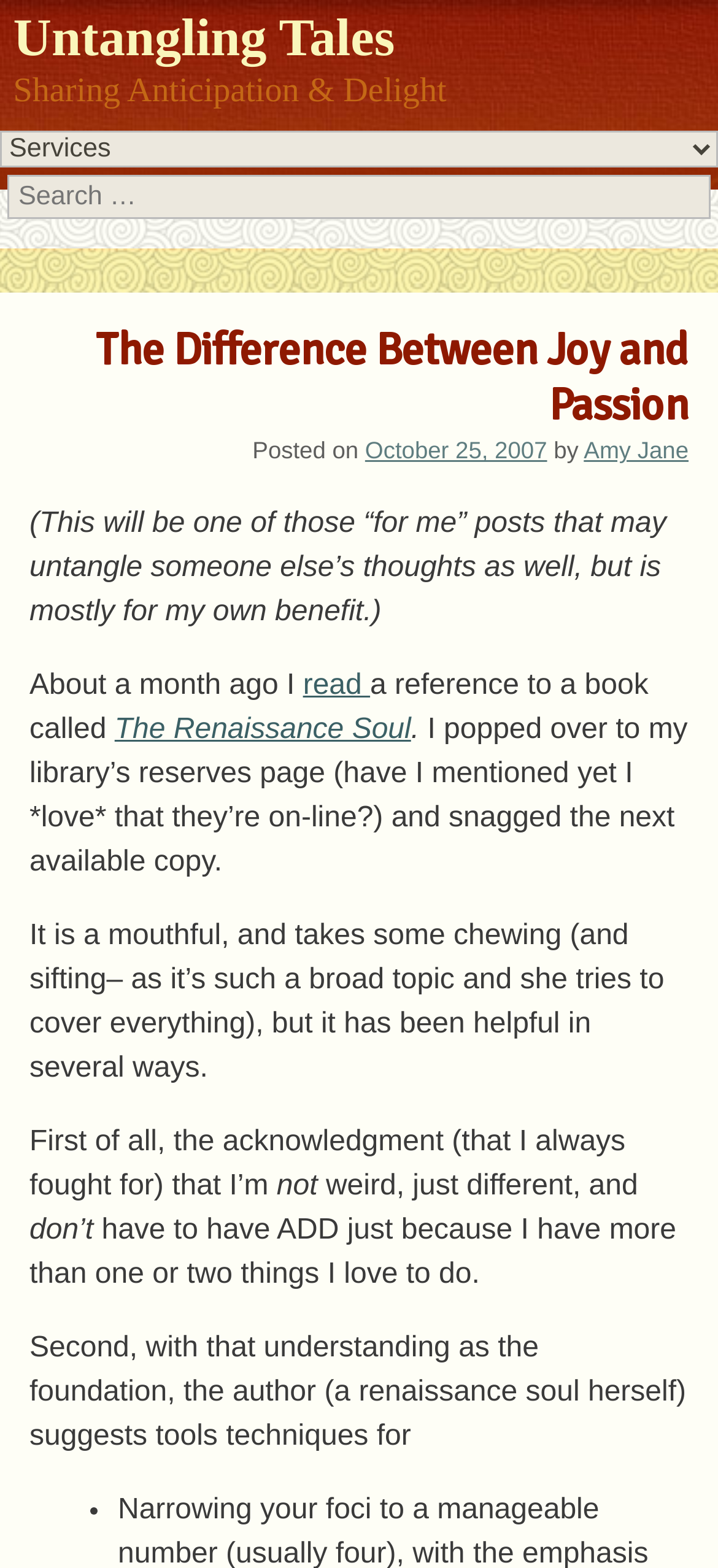Answer this question in one word or a short phrase: How many list markers are there in the post?

1